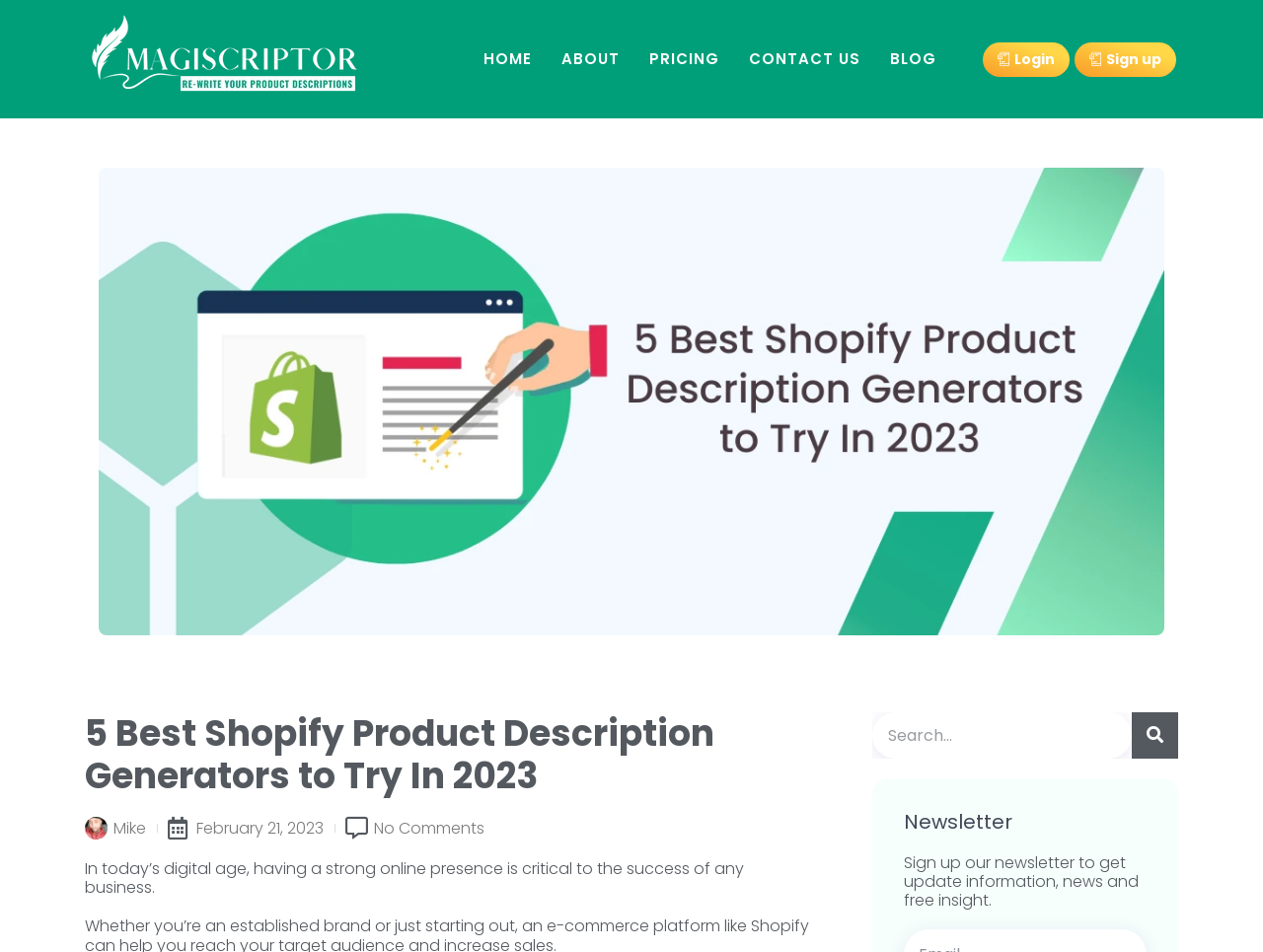Determine the bounding box coordinates of the section to be clicked to follow the instruction: "Click on the 'magiscriptor' link". The coordinates should be given as four float numbers between 0 and 1, formatted as [left, top, right, bottom].

[0.062, 0.01, 0.297, 0.114]